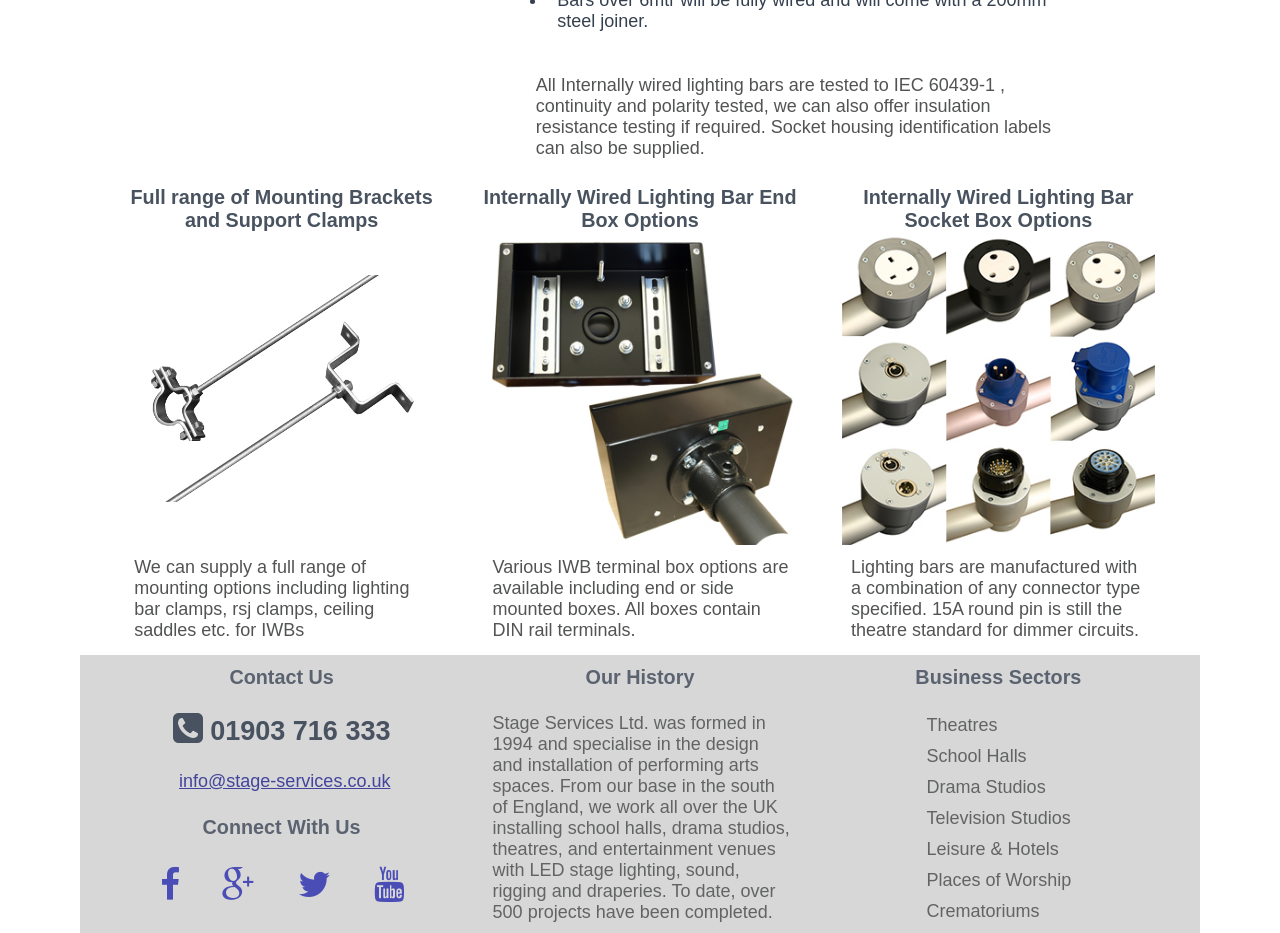Calculate the bounding box coordinates for the UI element based on the following description: "title="Follow Stage Services on Twitter"". Ensure the coordinates are four float numbers between 0 and 1, i.e., [left, top, right, bottom].

[0.218, 0.945, 0.273, 0.966]